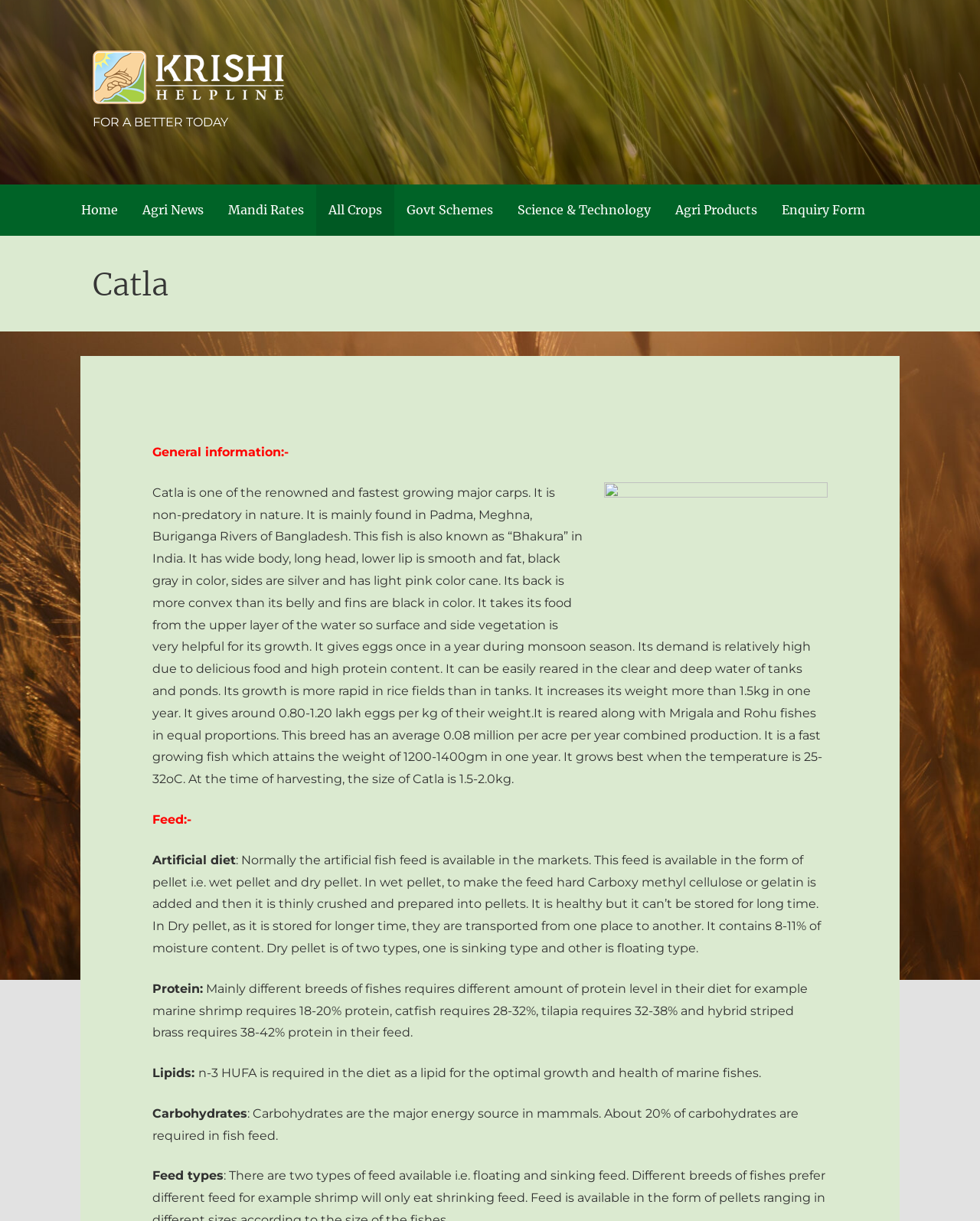Identify the bounding box coordinates of the clickable region necessary to fulfill the following instruction: "Click on Home". The bounding box coordinates should be four float numbers between 0 and 1, i.e., [left, top, right, bottom].

[0.07, 0.151, 0.133, 0.193]